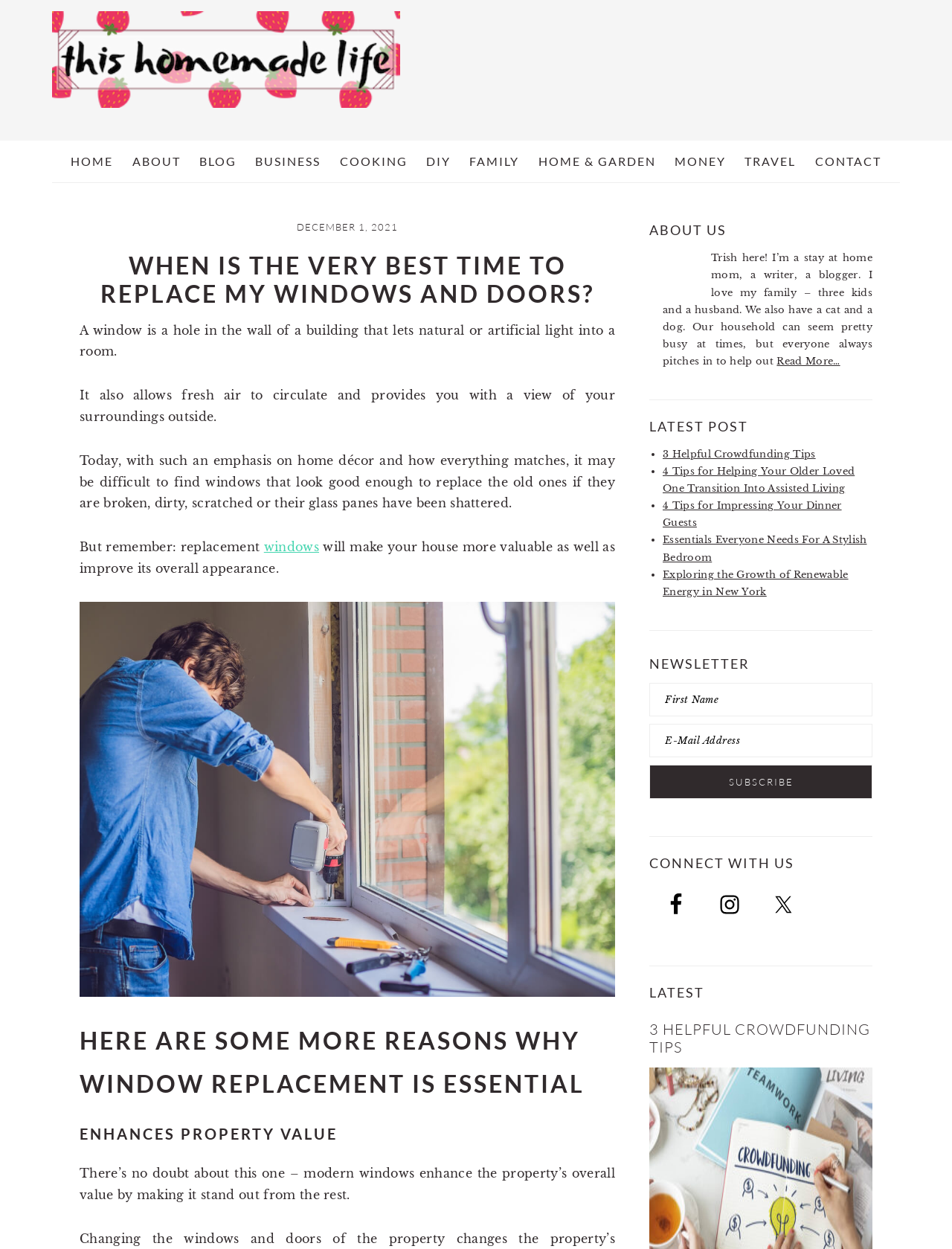How many links are there in the primary sidebar?
Please provide a comprehensive answer based on the contents of the image.

The primary sidebar is located on the right side of the webpage, and it contains several links, including 'ABOUT US', 'LATEST POST', 'NEWSLETTER', 'CONNECT WITH US', and 'LATEST'. By counting the links under each category, I found a total of 9 links.